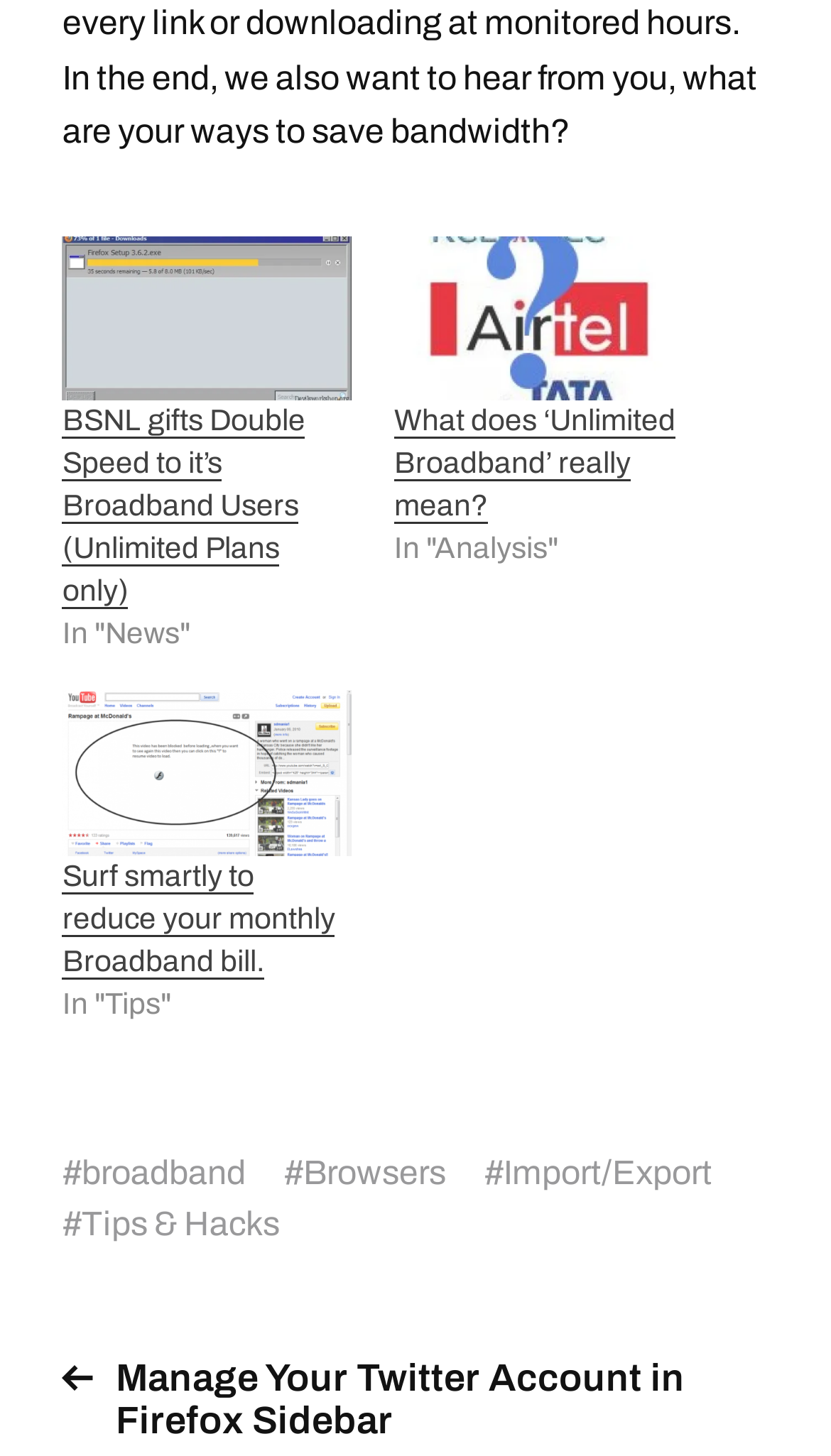Determine the bounding box coordinates of the clickable region to execute the instruction: "explore aid projects". The coordinates should be four float numbers between 0 and 1, denoted as [left, top, right, bottom].

None